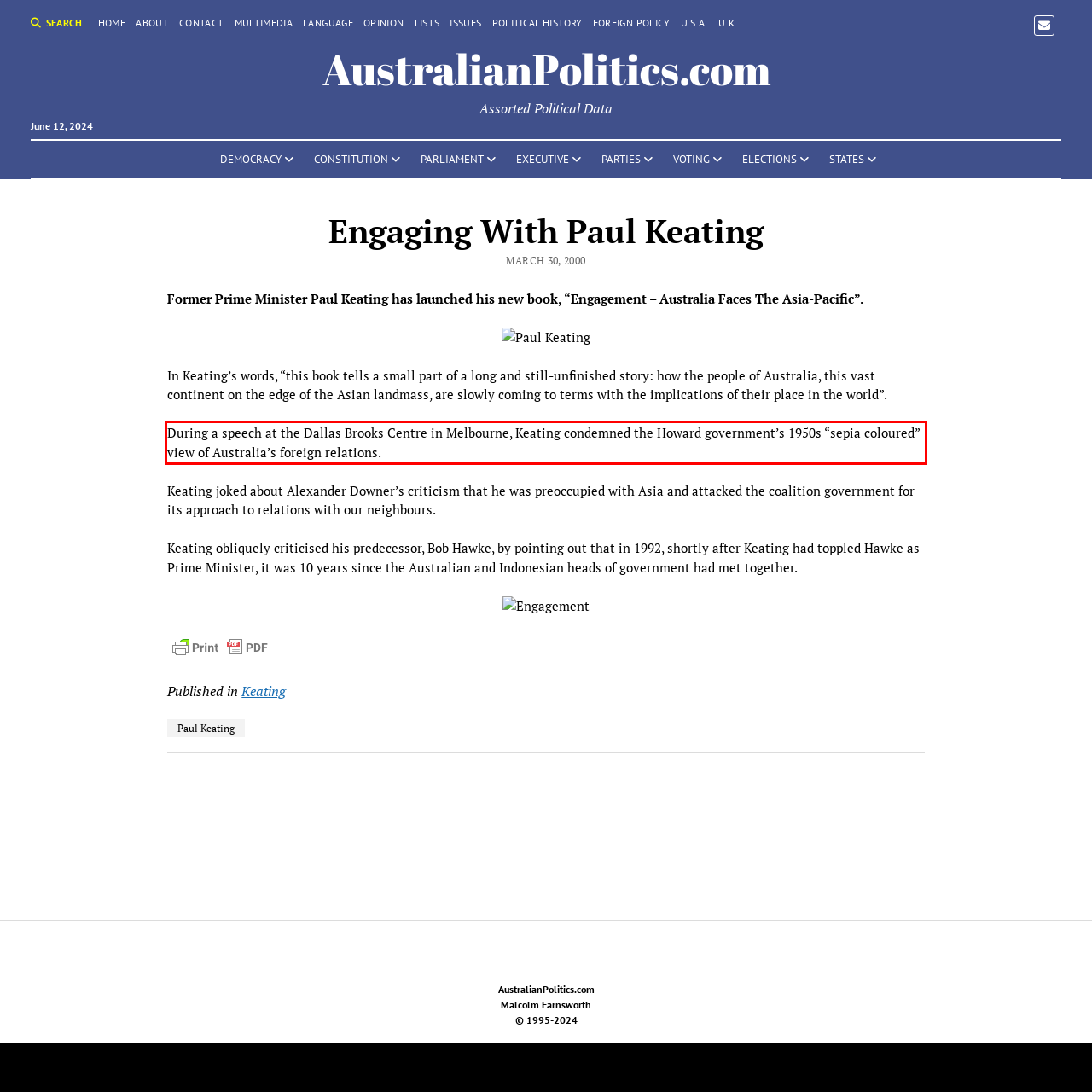Please use OCR to extract the text content from the red bounding box in the provided webpage screenshot.

During a speech at the Dallas Brooks Centre in Melbourne, Keating condemned the Howard government’s 1950s “sepia coloured” view of Australia’s foreign relations.